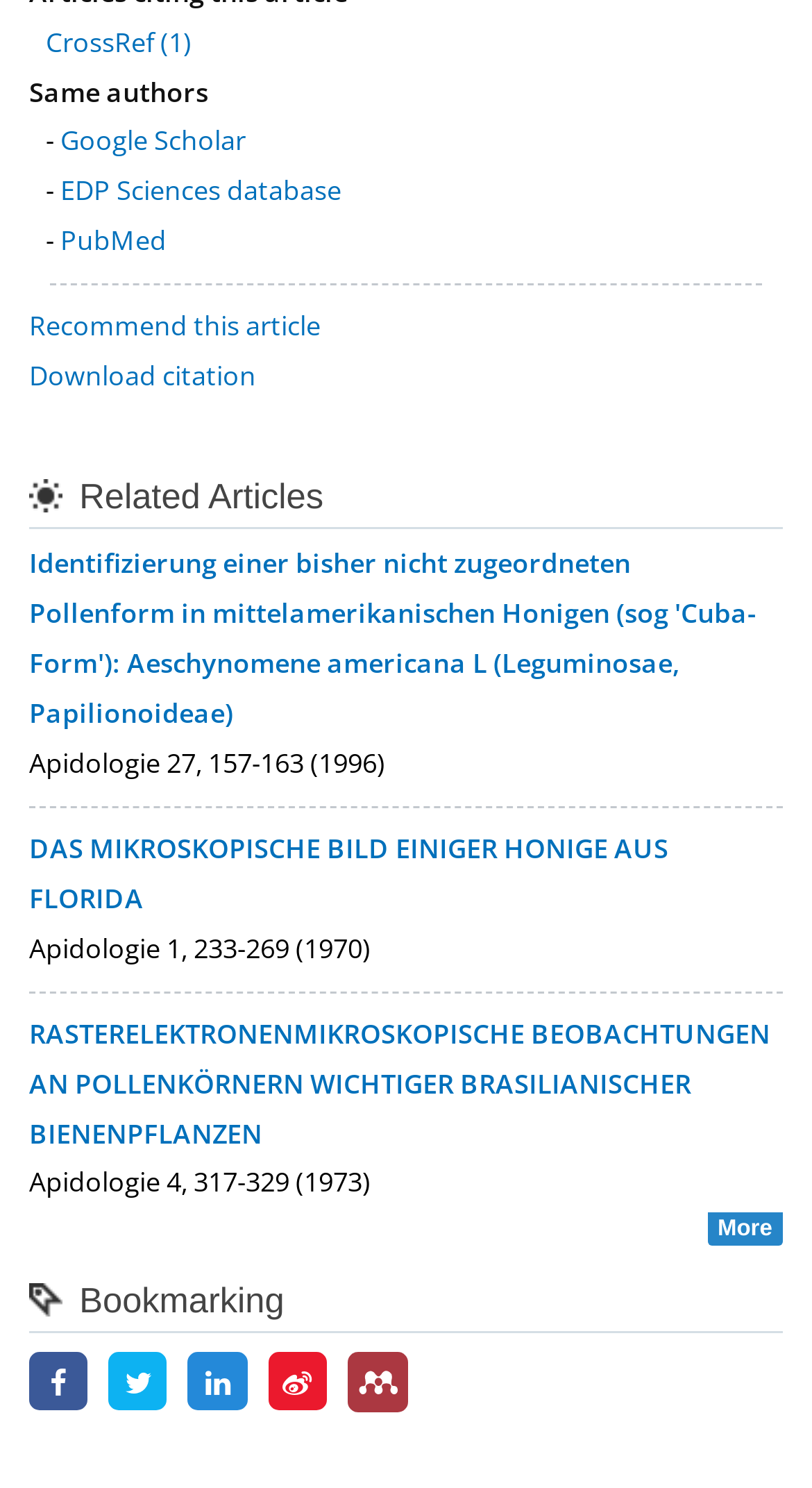Answer this question in one word or a short phrase: How many bookmarking options are available?

5